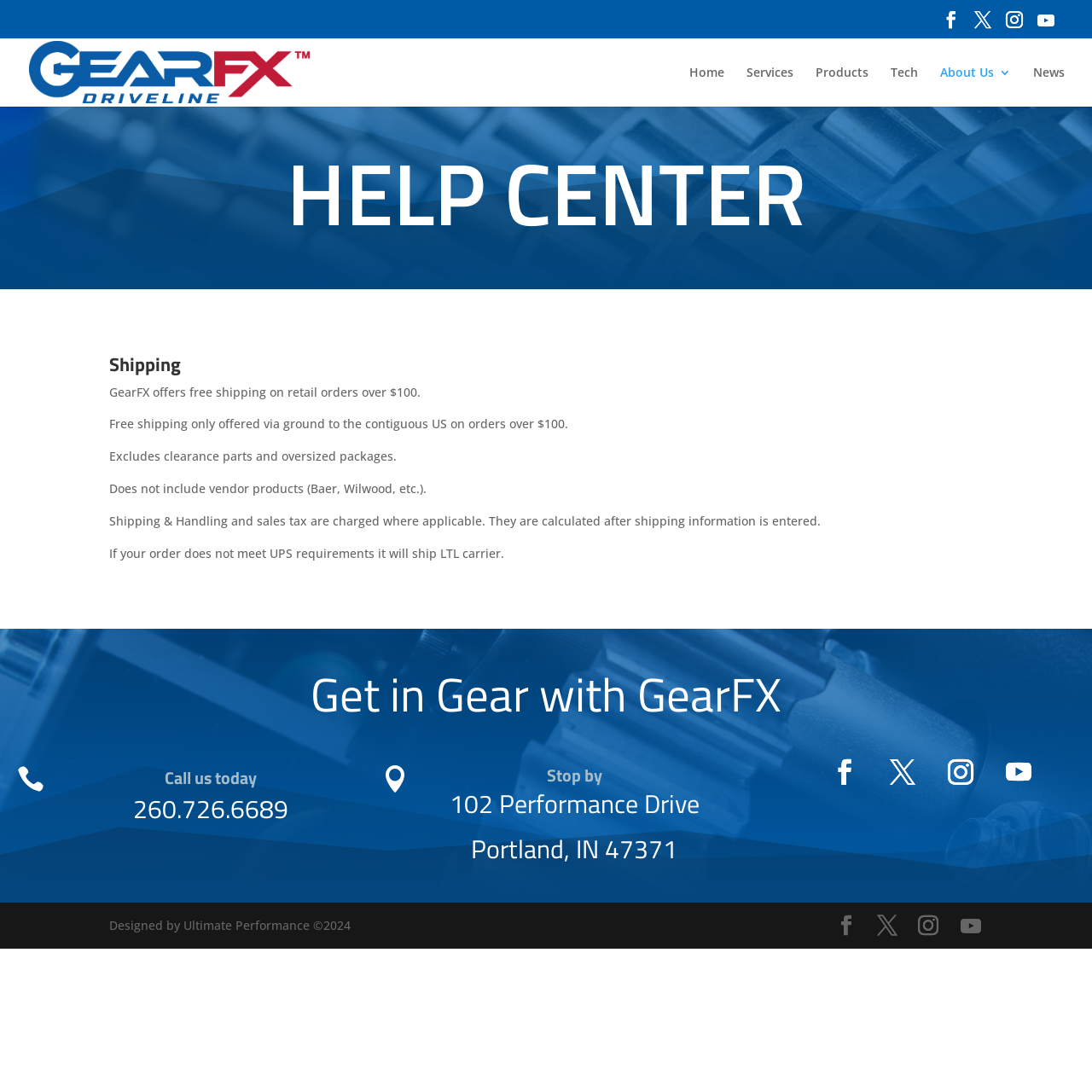What is the address to stop by?
Please ensure your answer is as detailed and informative as possible.

The address to stop by is 102 Performance Drive, Portland, IN 47371, which can be found in the 'Stop by' section with bounding box coordinates [0.412, 0.718, 0.641, 0.754] and [0.432, 0.76, 0.621, 0.796].